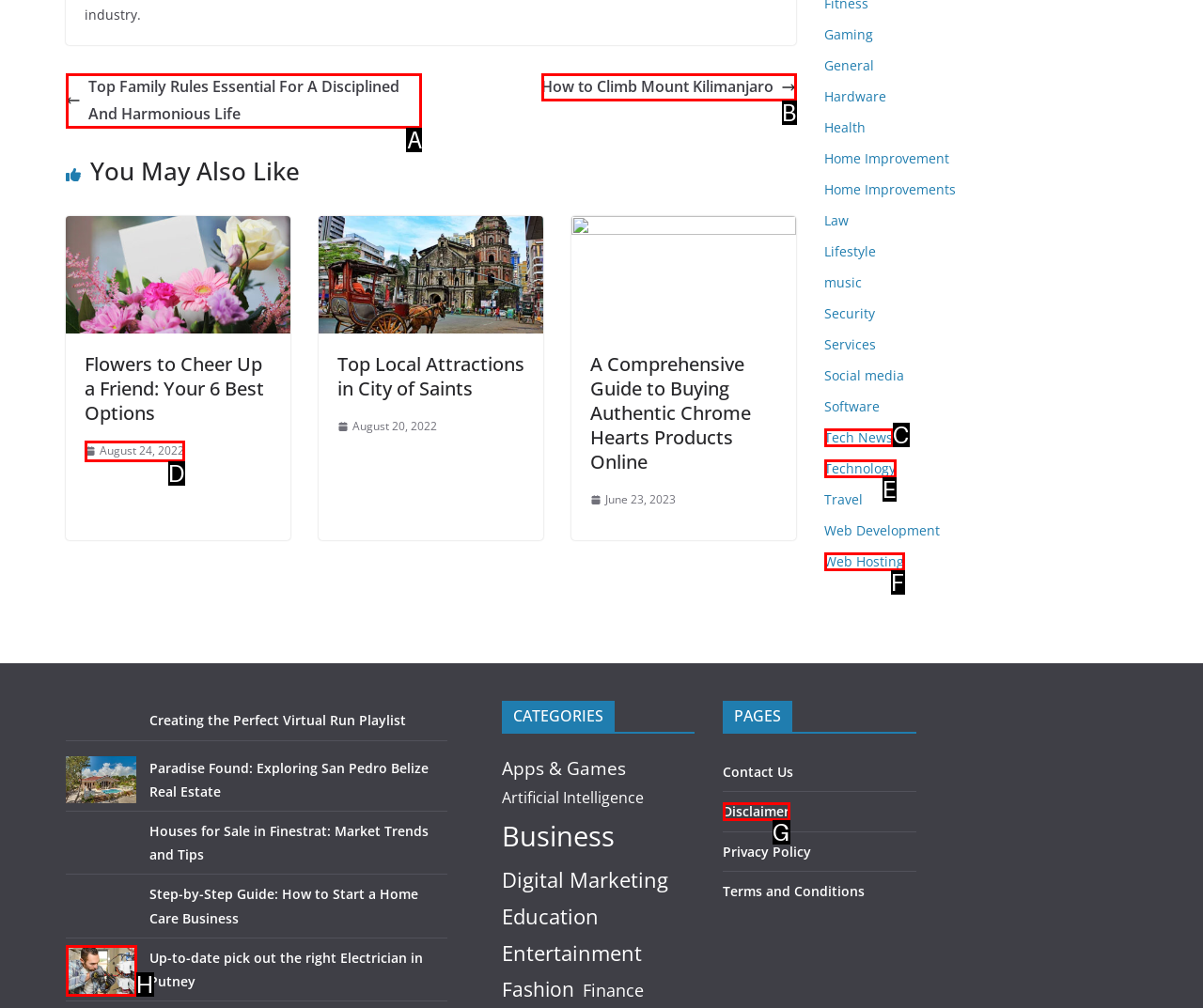From the choices given, find the HTML element that matches this description: How to Climb Mount Kilimanjaro. Answer with the letter of the selected option directly.

B